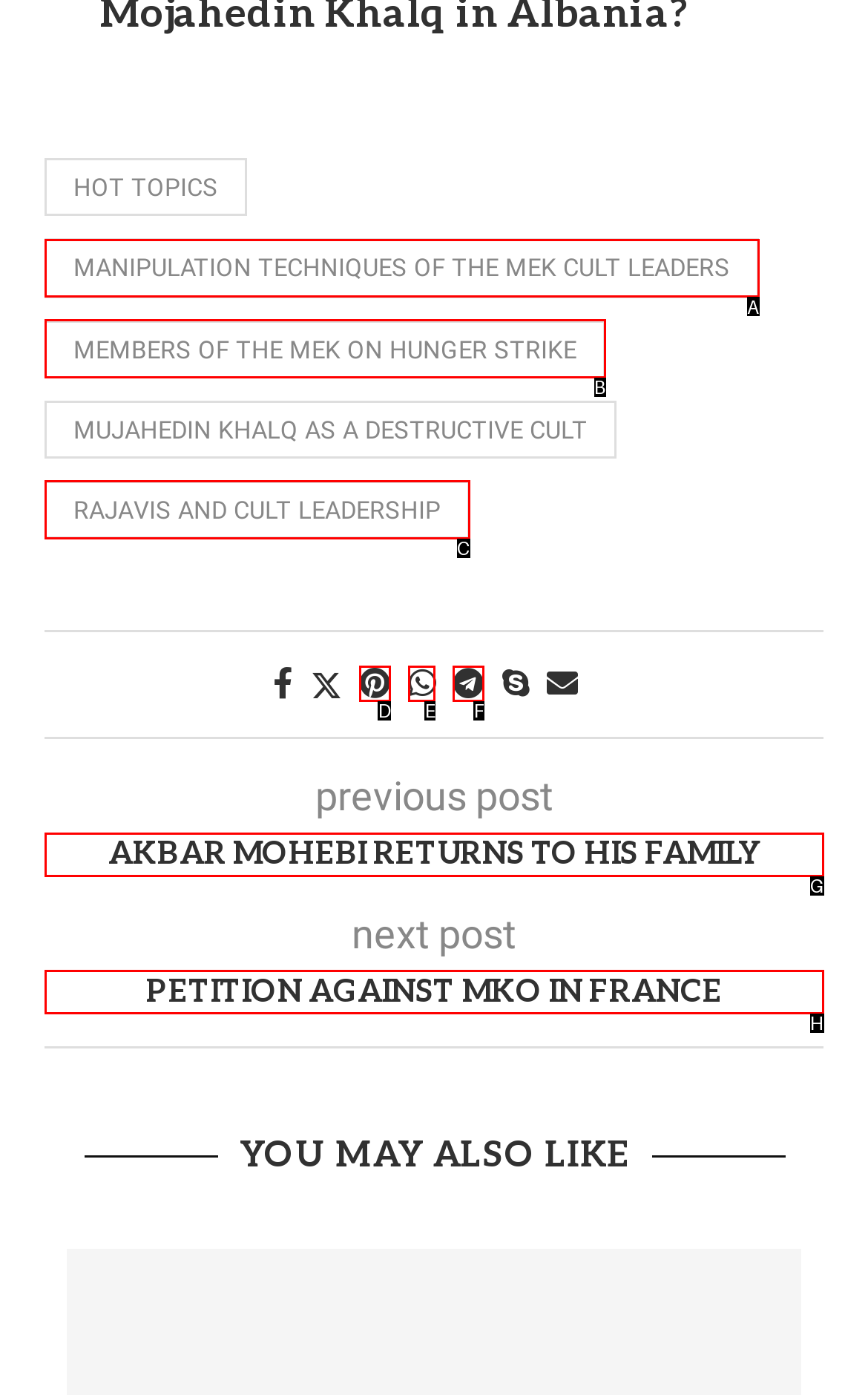Based on the given description: alt="Westlake Entrada", determine which HTML element is the best match. Respond with the letter of the chosen option.

None